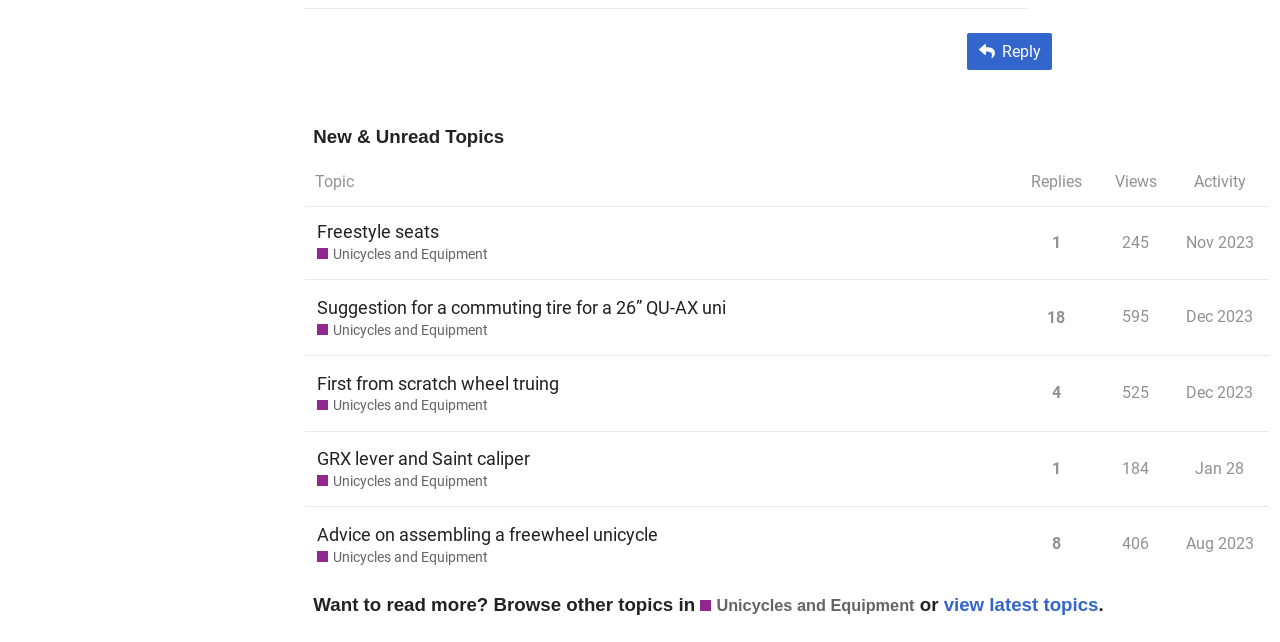What is the view count of the topic 'Suggestion for a commuting tire for a 26” QU-AX uni Unicycles and Equipment'?
Please provide a comprehensive answer based on the details in the screenshot.

I located the topic 'Suggestion for a commuting tire for a 26” QU-AX uni Unicycles and Equipment' in the table and found the corresponding gridcell which says 'this topic has been viewed 595 times'.